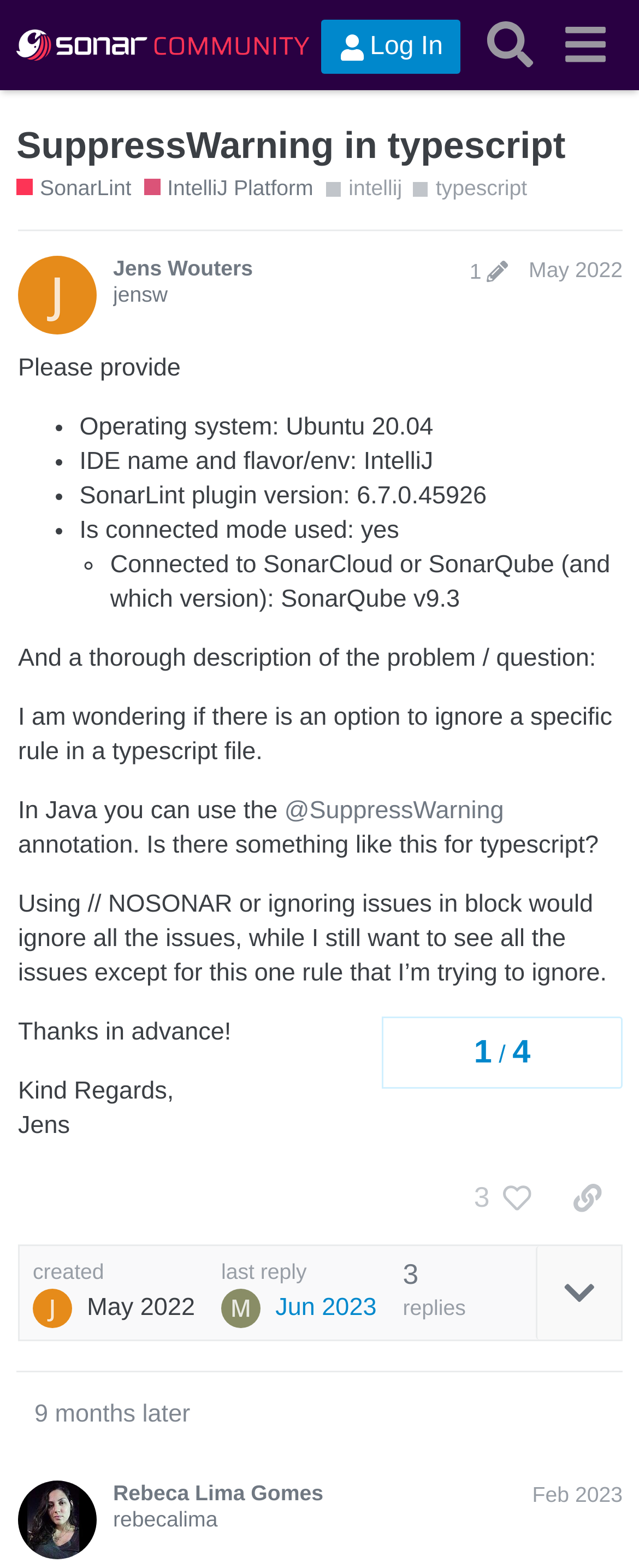Give a short answer using one word or phrase for the question:
Who is the author of the post?

Jens Wouters